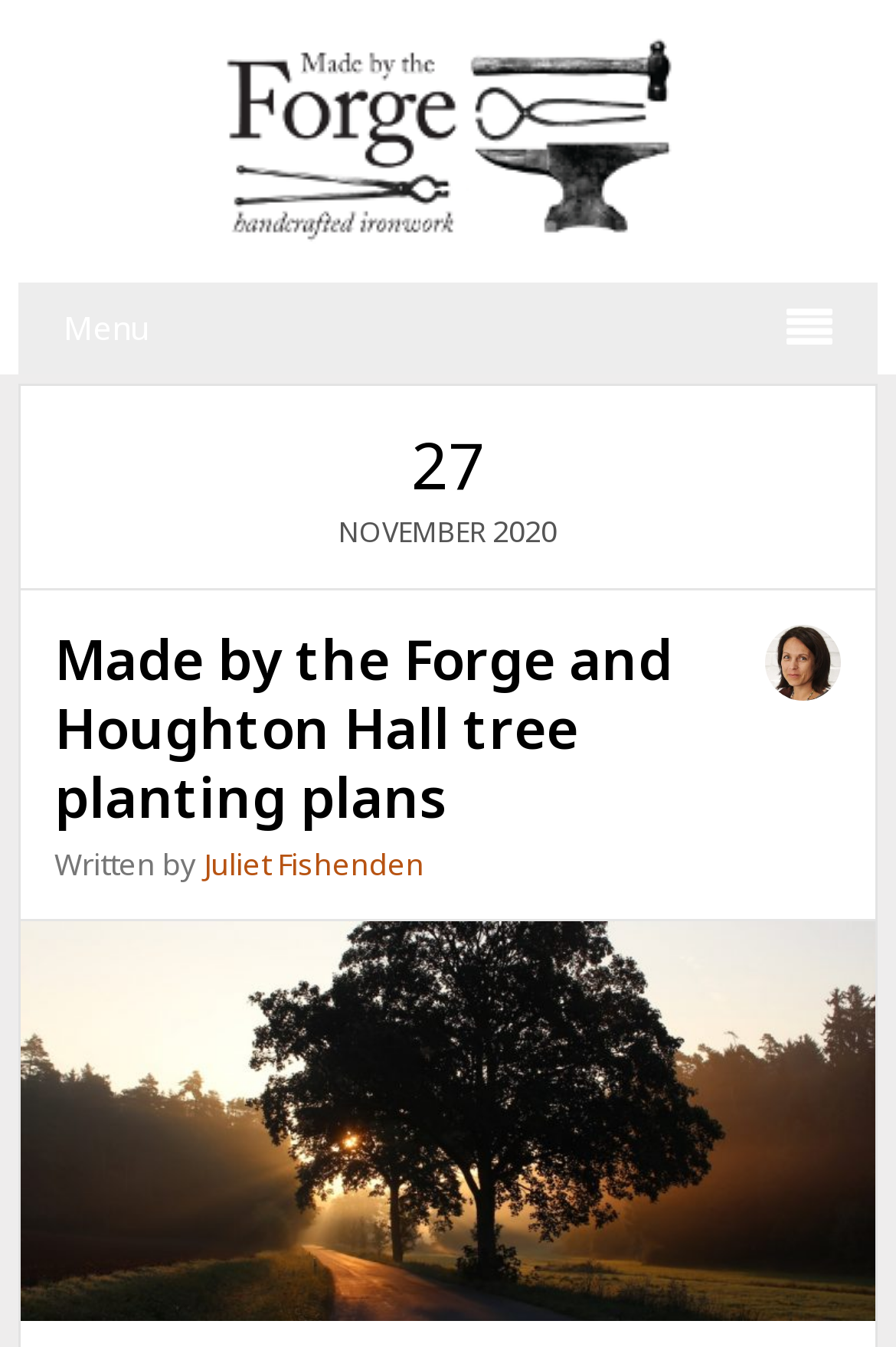Can you find and provide the main heading text of this webpage?

TAG: MADE BY THE FORGE